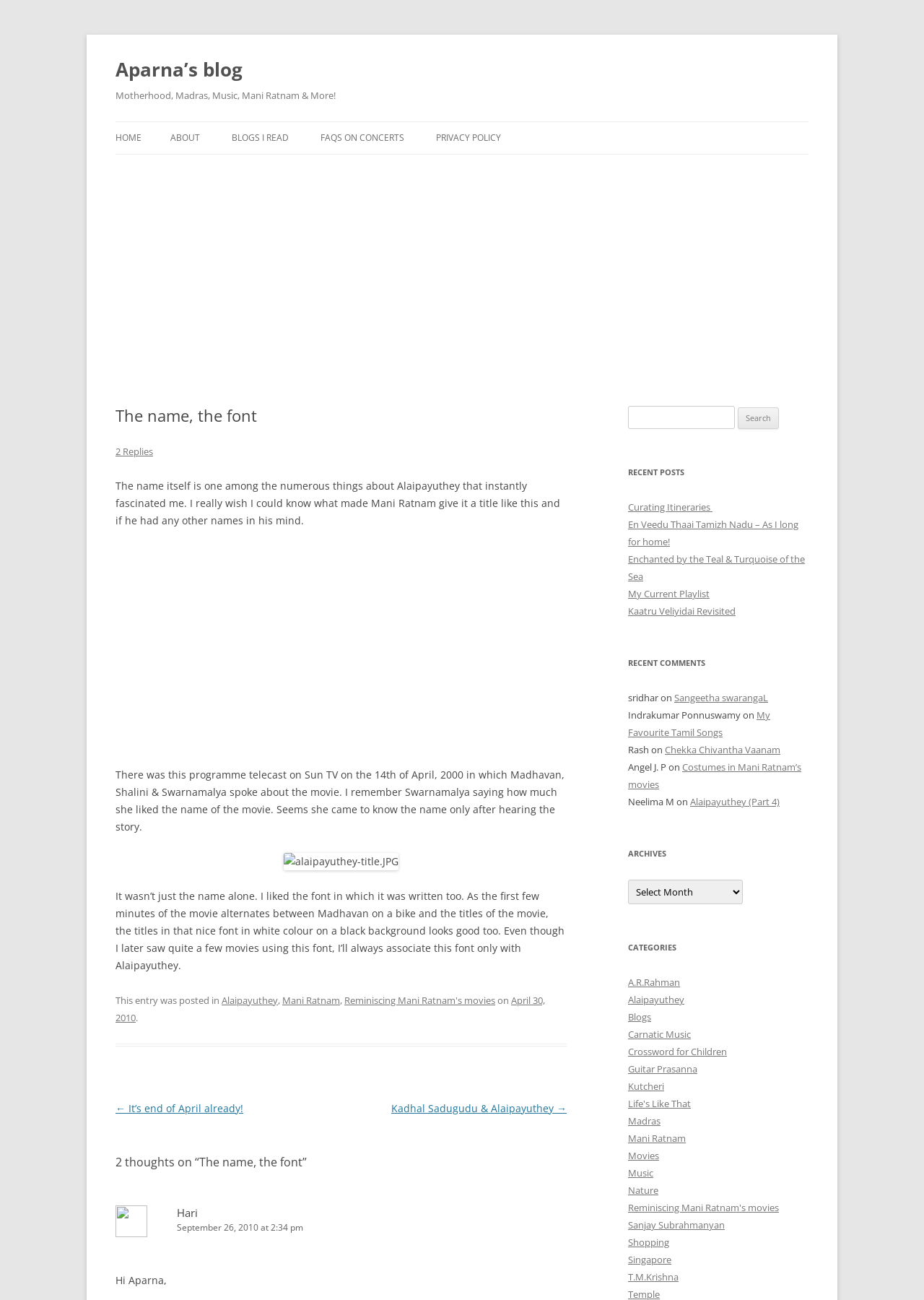What is the name of the movie mentioned in the article?
Based on the image, provide your answer in one word or phrase.

Alaipayuthey